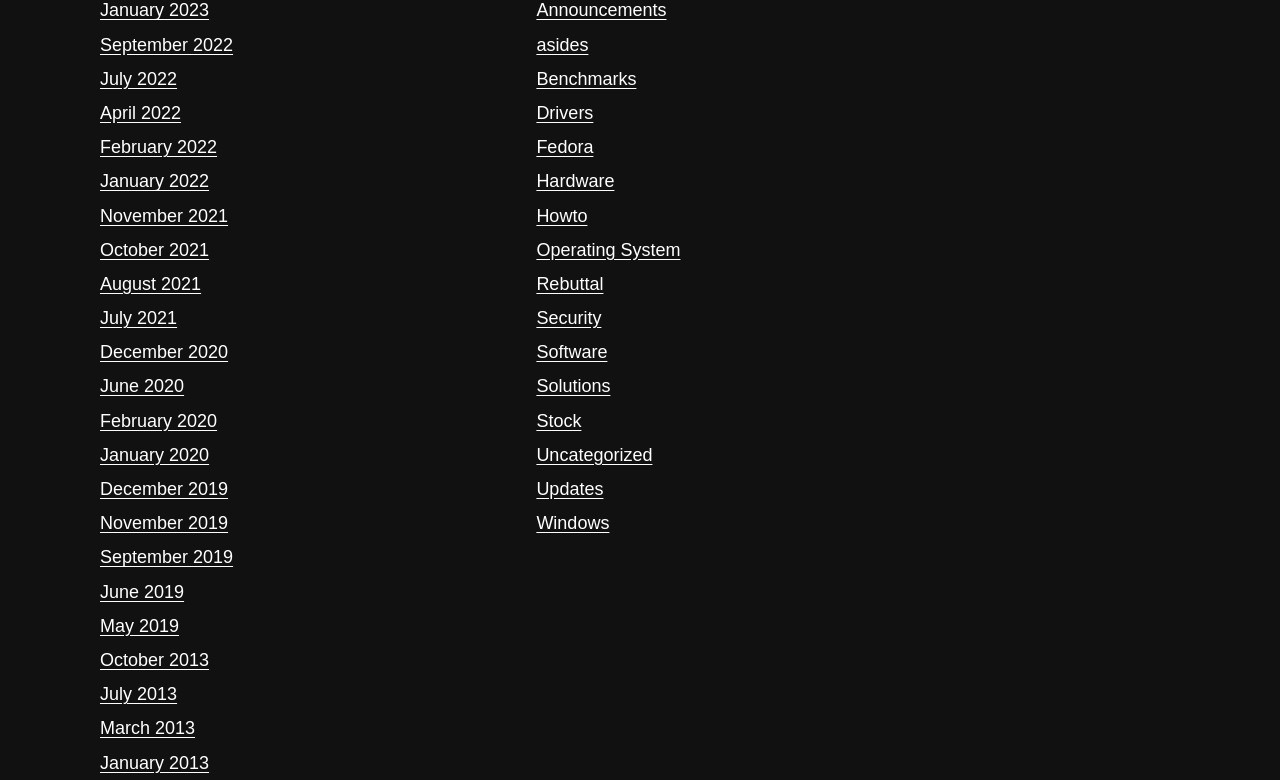Provide the bounding box coordinates of the area you need to click to execute the following instruction: "View January 2023 archives".

[0.078, 0.001, 0.163, 0.026]